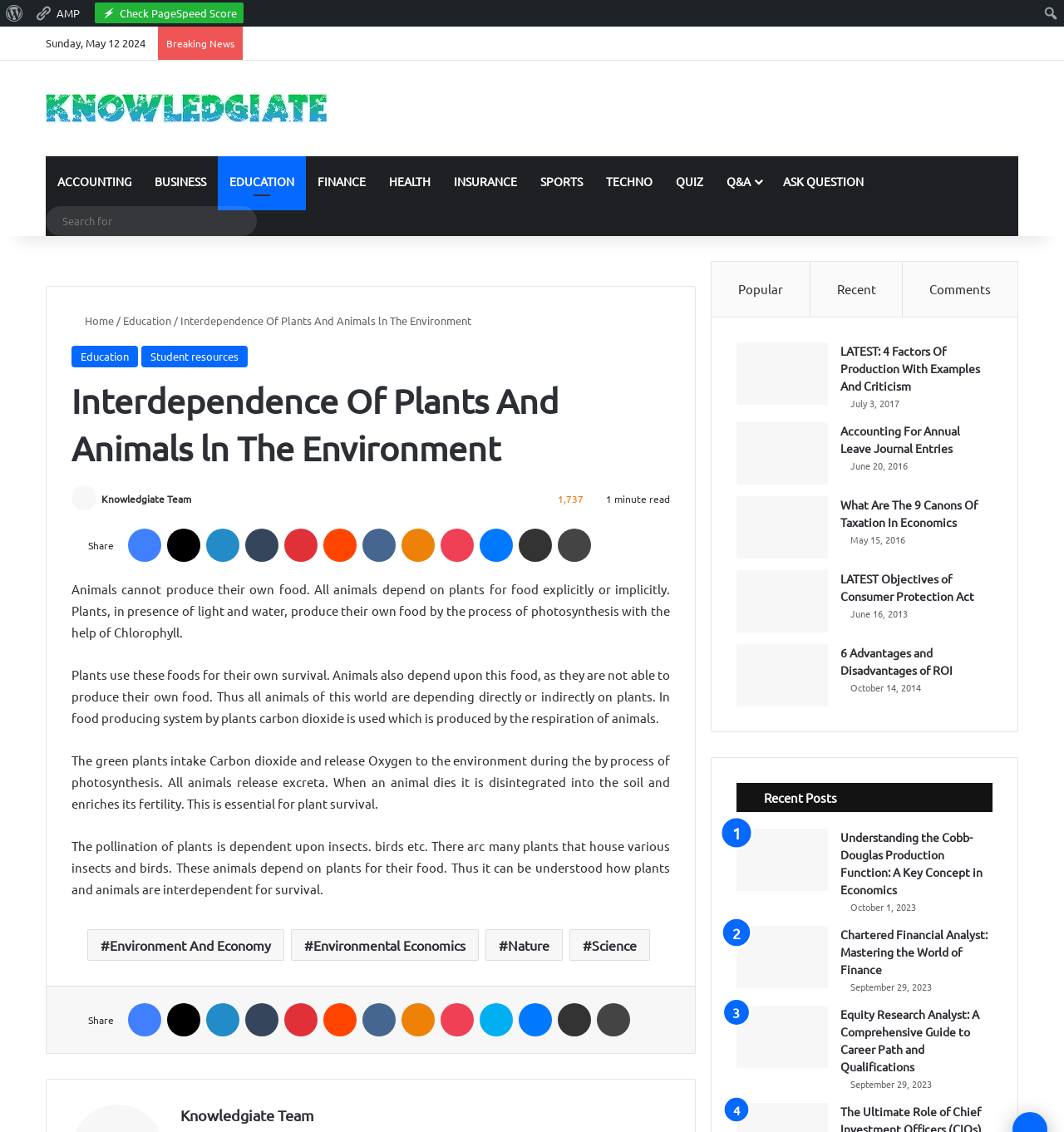Provide a single word or phrase to answer the given question: 
How many social media platforms are available for sharing?

14